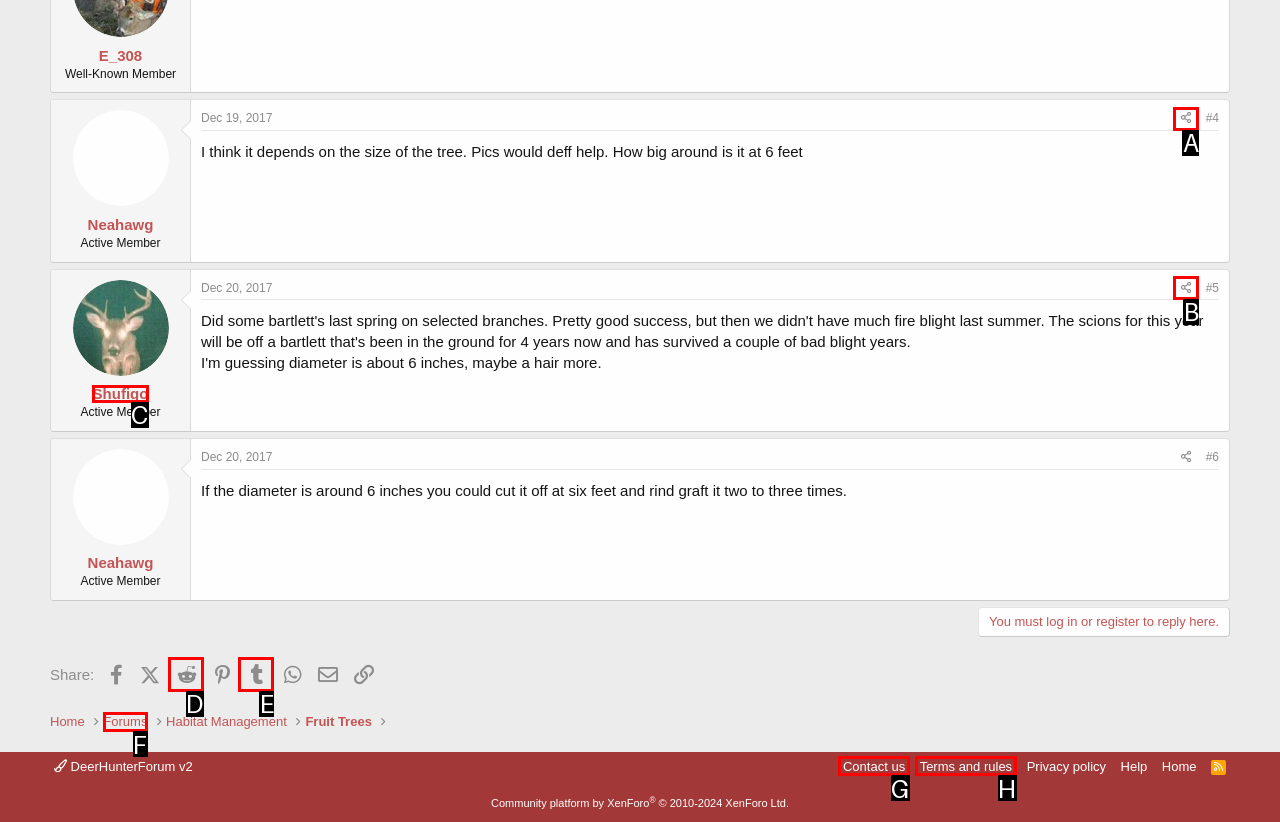Given the element description: Forums
Pick the letter of the correct option from the list.

F